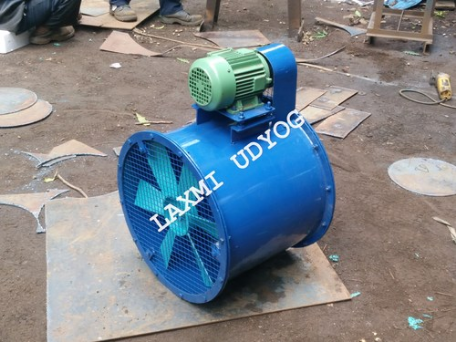What is the name of the brand associated with the fan?
Refer to the image and give a detailed response to the question.

The caption displays the branding 'LAXMI UDYOG' across the image, suggesting that this product is part of their offerings, known for delivering efficient and reliable airflow solutions.